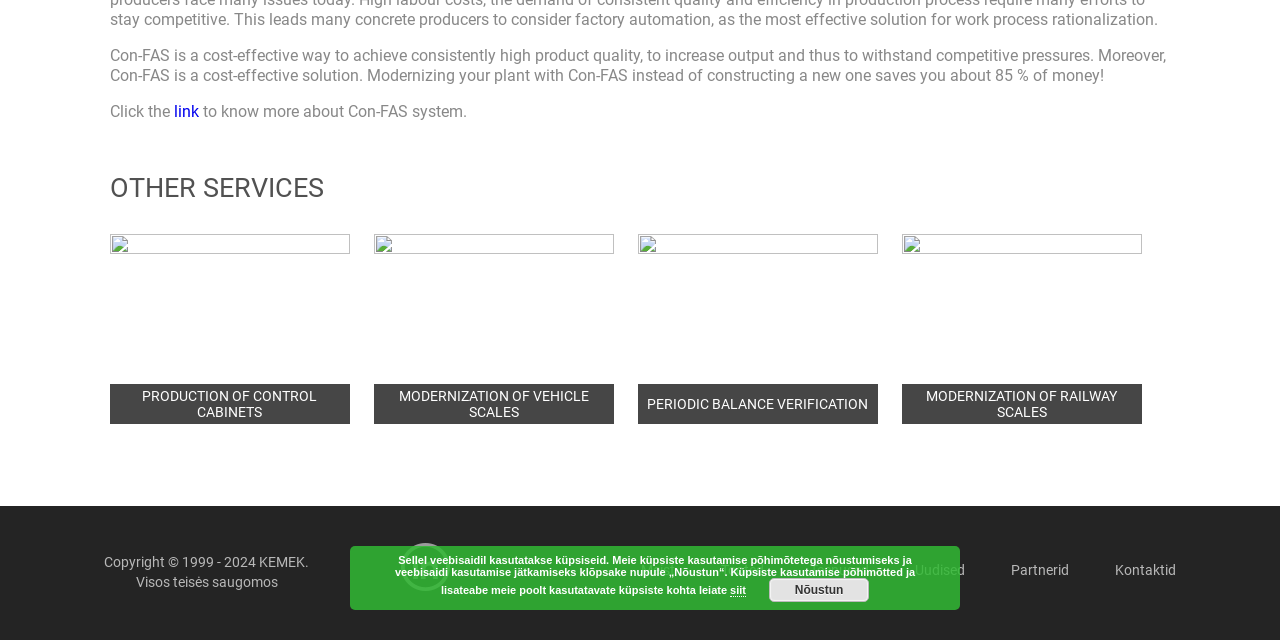Locate the bounding box of the UI element based on this description: "Periodic balance verification". Provide four float numbers between 0 and 1 as [left, top, right, bottom].

[0.498, 0.366, 0.686, 0.662]